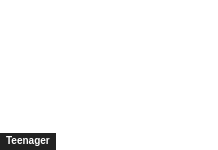Give a detailed account of the elements present in the image.

The image depicts a graphic titled "Effective Habits," aimed at teenagers. Positioned prominently, this visual serves as a thematic introduction to the accompanying content that discusses positively influencing habits in adolescent life. Below the image, the label "Teenager" signifies the target audience, emphasizing the focus on strategies and principles that can guide young individuals towards productive behaviors. This context underscores the importance of fostering effective habits during the formative teenage years, inviting readers to explore further into the topic of "7 Highly Effective Habits of Teens" found in the text.